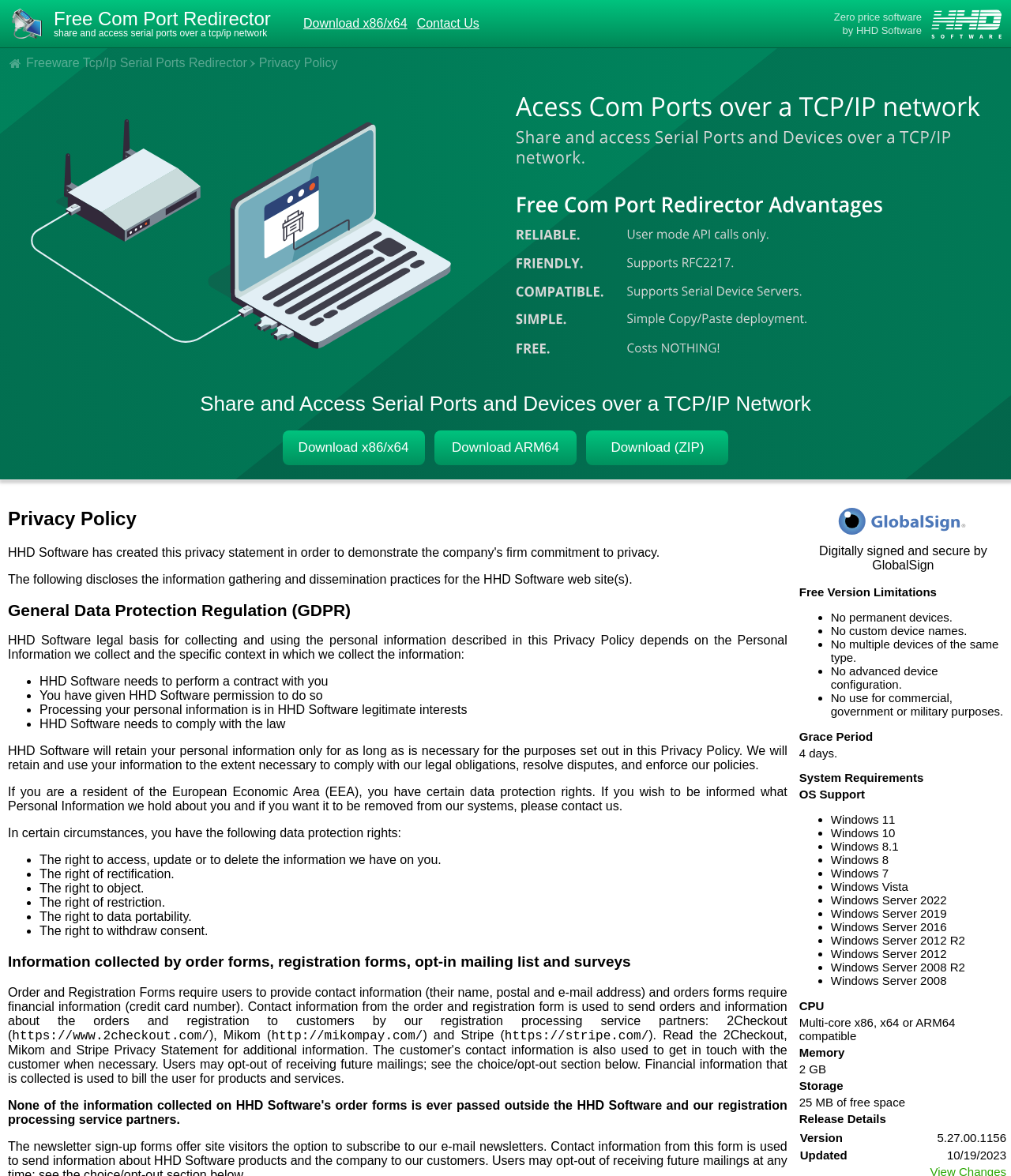Please provide a comprehensive response to the question below by analyzing the image: 
What is the legal basis for collecting personal information?

According to the General Data Protection Regulation (GDPR) section, the legal basis for collecting personal information depends on the context, including performing a contract with users, obtaining permission, legitimate interests, and complying with the law.